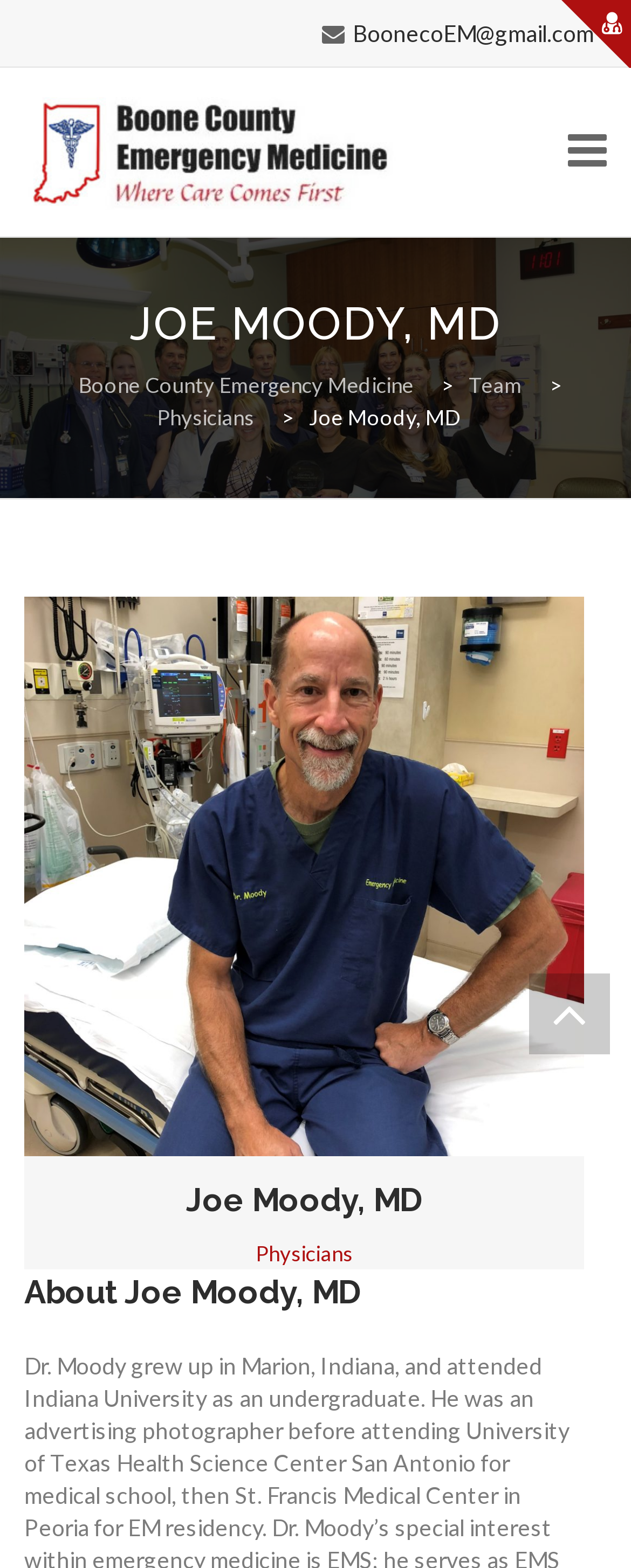Please provide a one-word or short phrase answer to the question:
How many sections are there on this page?

2